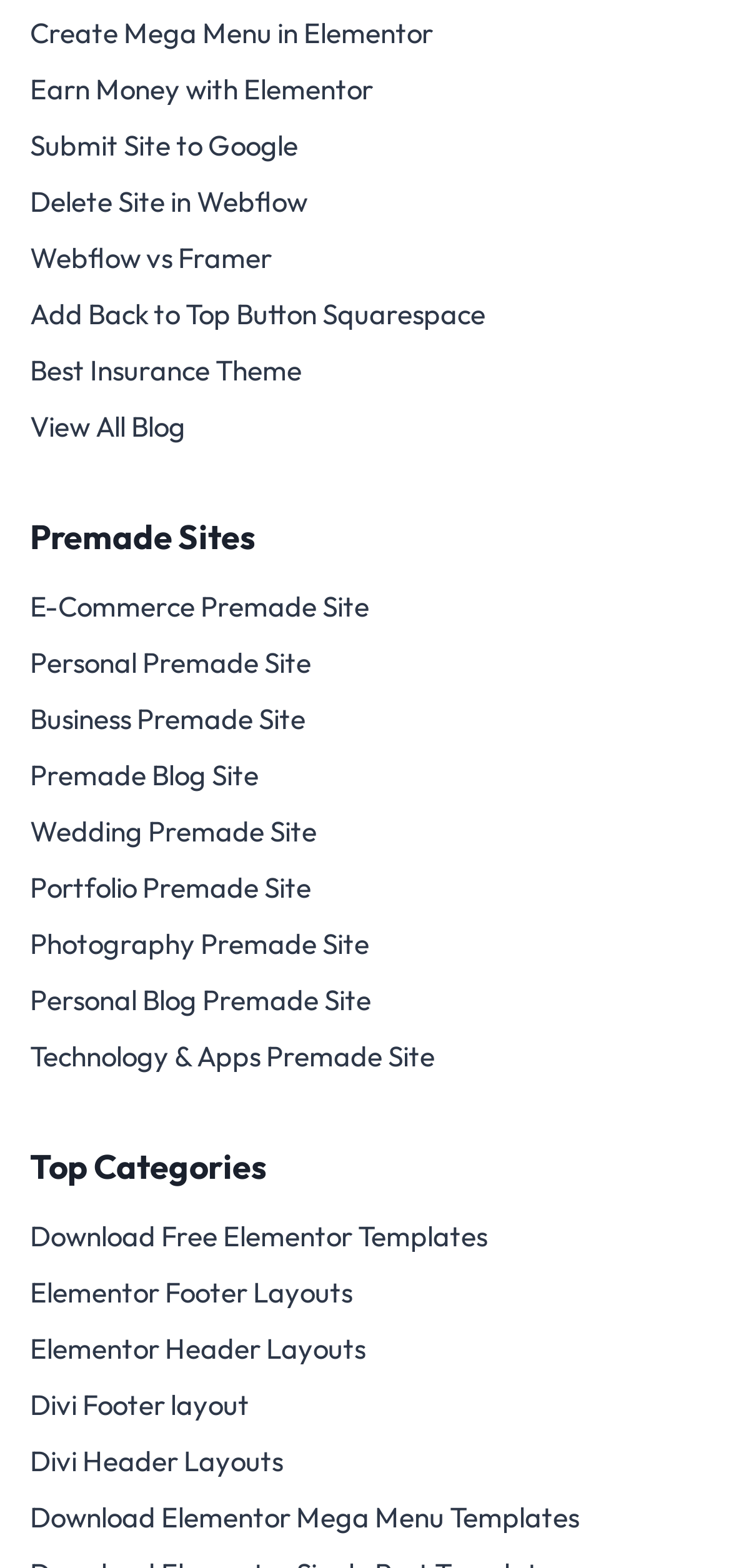How many links are there in the 'Premade Sites' section?
Using the image, answer in one word or phrase.

8